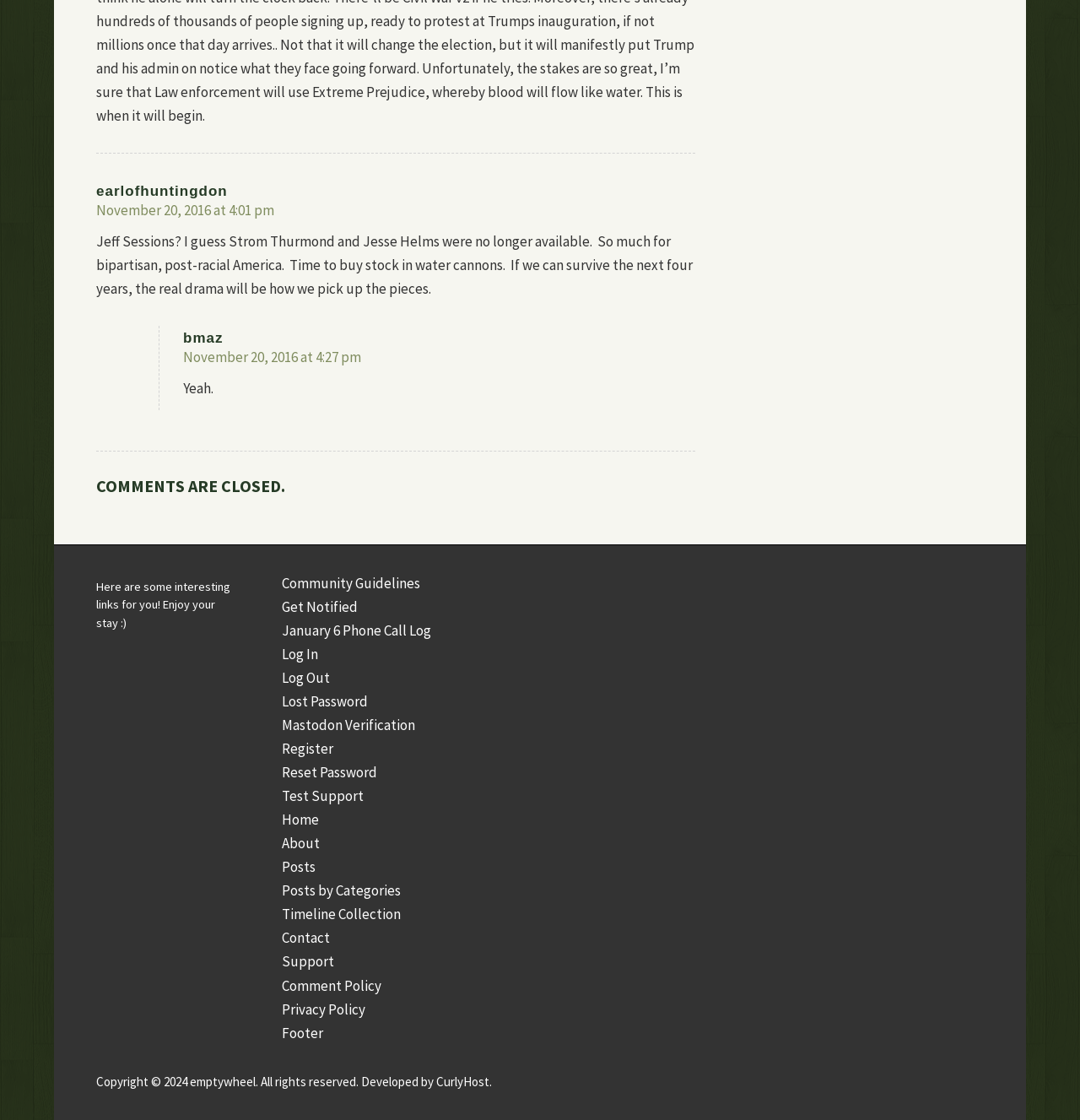Bounding box coordinates should be in the format (top-left x, top-left y, bottom-right x, bottom-right y) and all values should be floating point numbers between 0 and 1. Determine the bounding box coordinate for the UI element described as: Call: 020 8168 8158

None